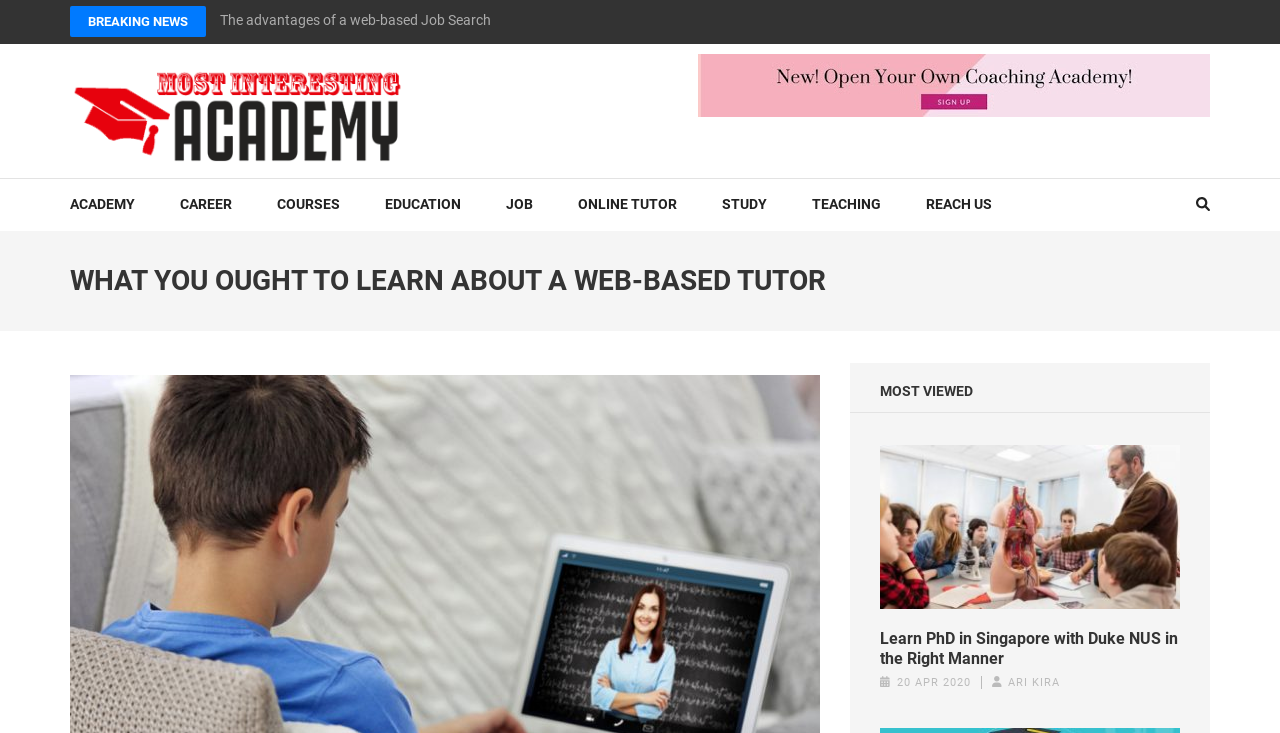Please identify the bounding box coordinates of the element that needs to be clicked to execute the following command: "Explore ACADEMY". Provide the bounding box using four float numbers between 0 and 1, formatted as [left, top, right, bottom].

[0.055, 0.244, 0.105, 0.313]